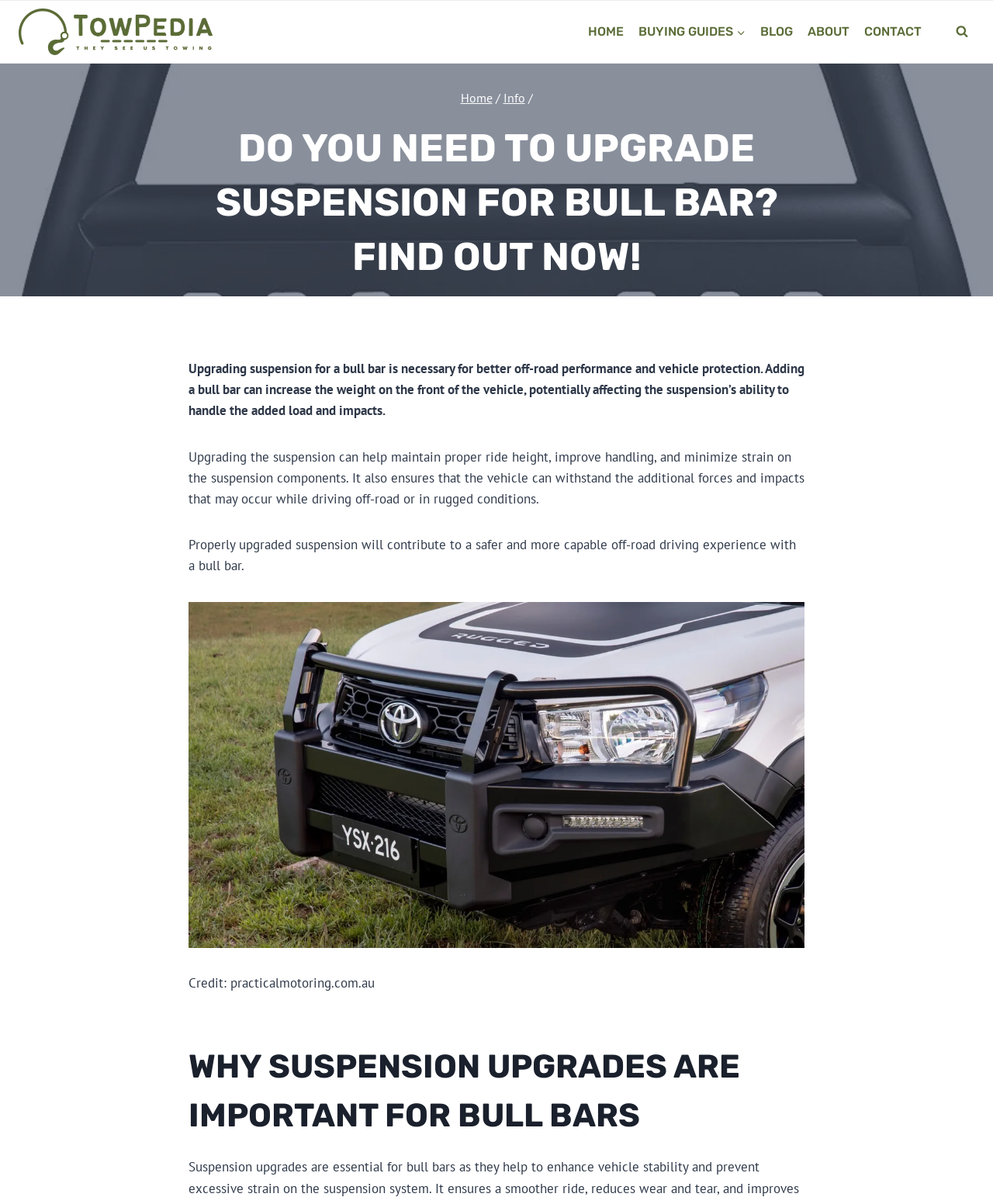Detail the features and information presented on the webpage.

The webpage is about upgrading suspension for a bull bar, focusing on its importance for better off-road performance and vehicle protection. At the top left, there is a logo of TowPedia, which is a clickable link. Next to the logo, there is a primary navigation menu with links to HOME, BUYING GUIDES, BLOG, ABOUT, and CONTACT. 

On the top right, there is a search form button. Below the navigation menu, there is a breadcrumbs navigation with links to Home and Info. 

The main content of the webpage starts with a heading that asks if upgrading suspension for a bull bar is necessary. Below the heading, there are three paragraphs of text explaining the importance of upgrading suspension, including maintaining proper ride height, improving handling, and minimizing strain on suspension components. 

To the right of the text, there is a large image related to the topic, with a credit note below it. Finally, there is a subheading that asks why suspension upgrades are important for bull bars, which likely leads to further discussion or information on the topic.